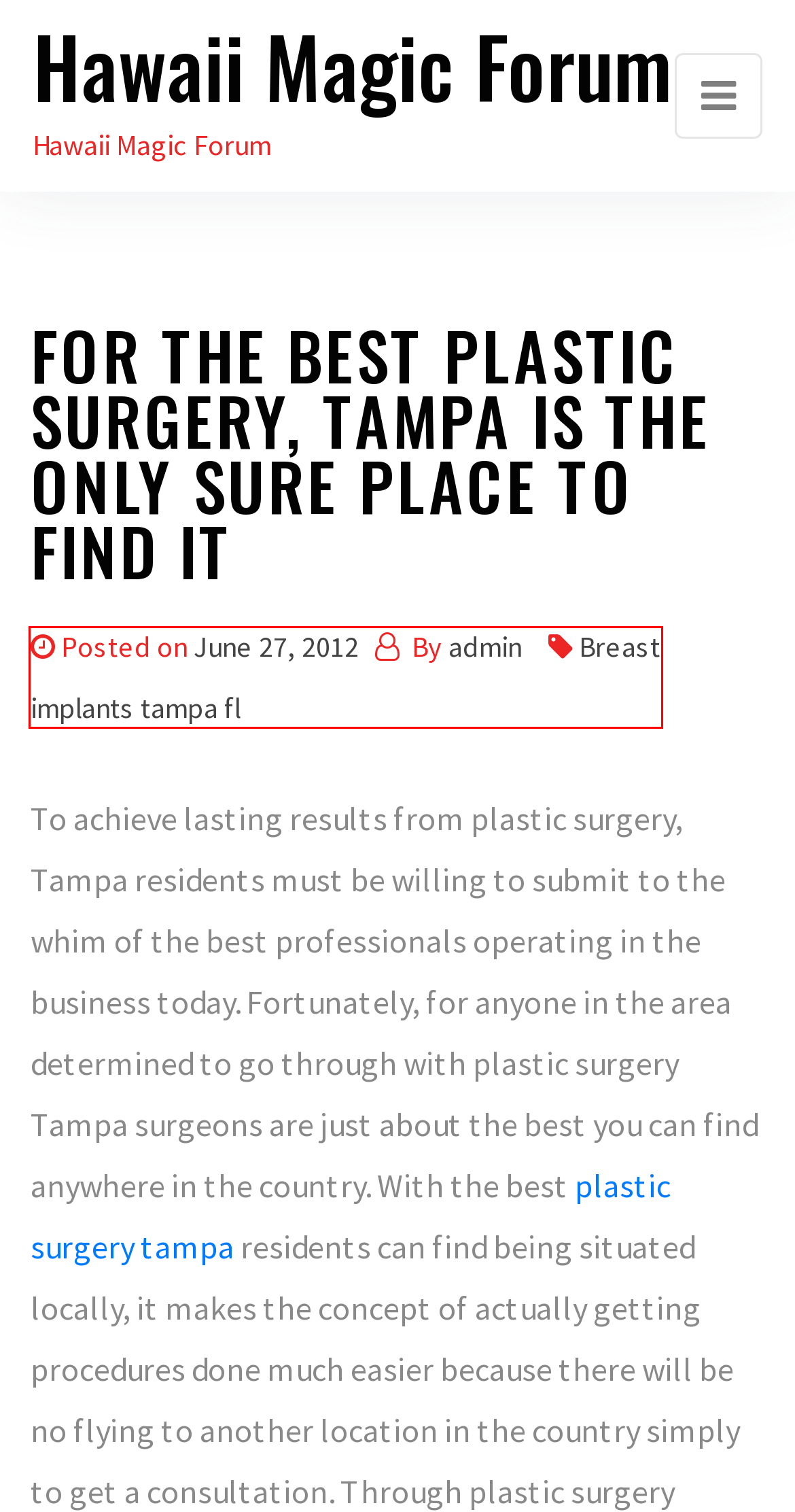Look at the screenshot of the webpage and find the element within the red bounding box. Choose the webpage description that best fits the new webpage that will appear after clicking the element. Here are the candidates:
A. Blog Tool, Publishing Platform, and CMS – WordPress.org
B. Breast implants tampa fl Archives - Hawaii Magic Forum
C. Toyota Repair Raleigh - Hawaii Magic Forum
D. Log In ‹ Hawaii Magic Forum — WordPress
E. How to Build Out Your Dream Cottage  Cottage Grove - Hawaii Magic Forum
F. 10 Home Remodeling Resources You Need This Spring - Hawaii Magic Forum
G. What RSS Syndication Can Do for You - Hawaii Magic Forum
H. Hawaii Magic Forum - Hawaii Magic Forum

B